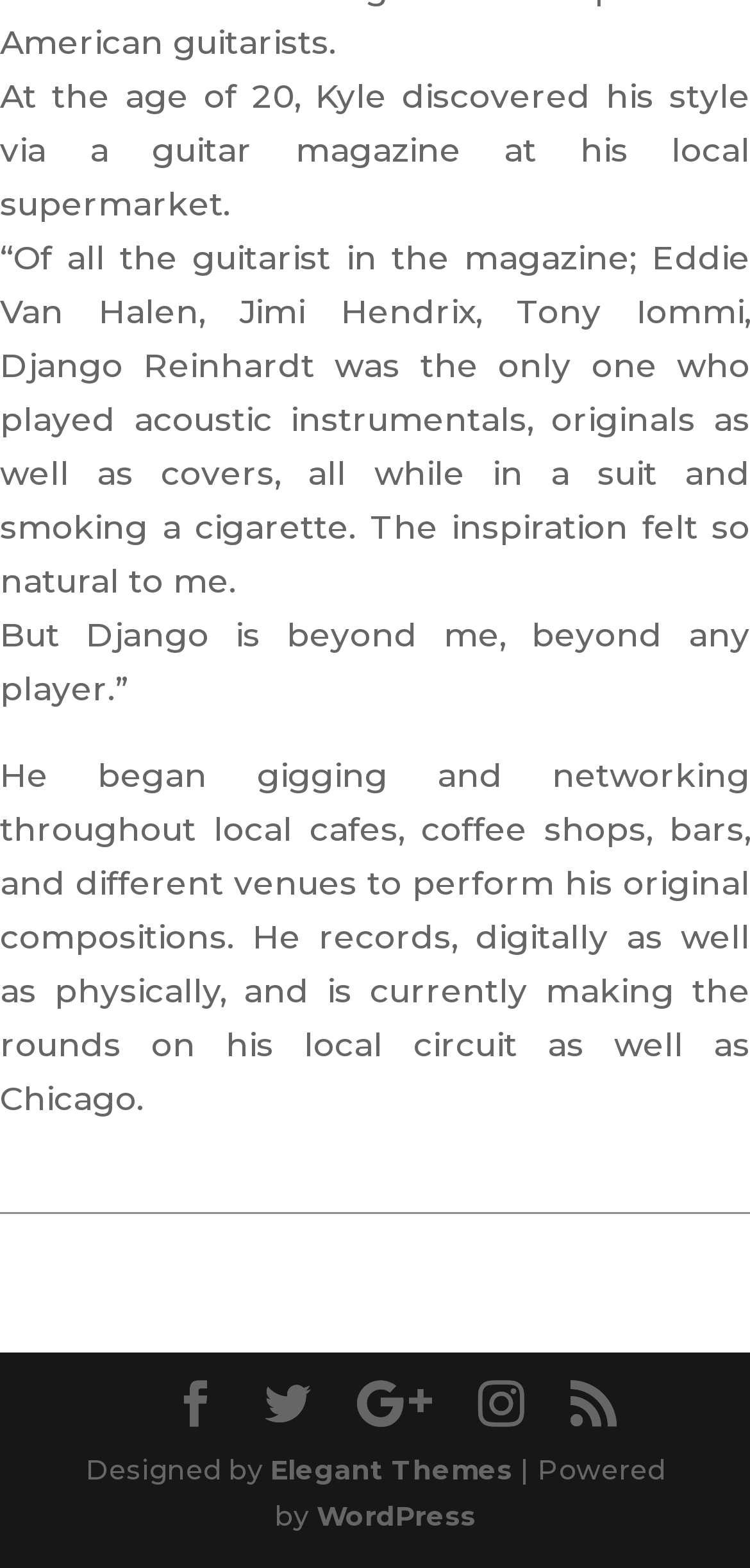Provide a short, one-word or phrase answer to the question below:
Who designed this website?

Elegant Themes